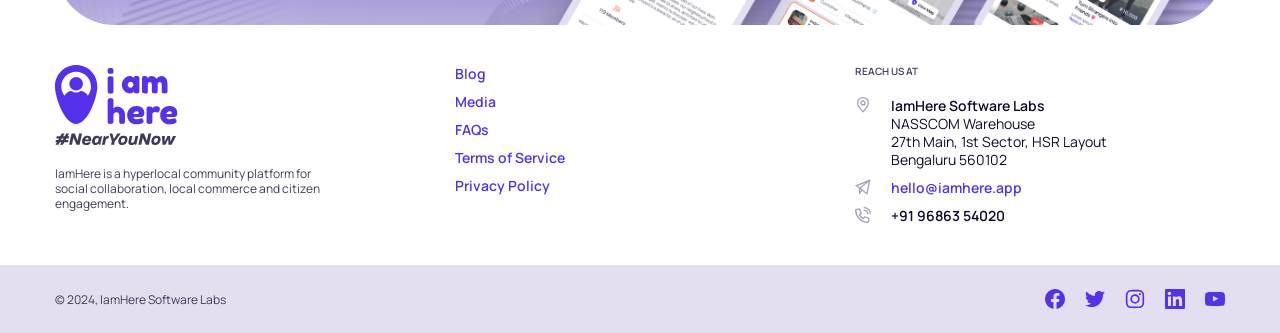Answer the question in a single word or phrase:
What is the name of the platform?

IamHere